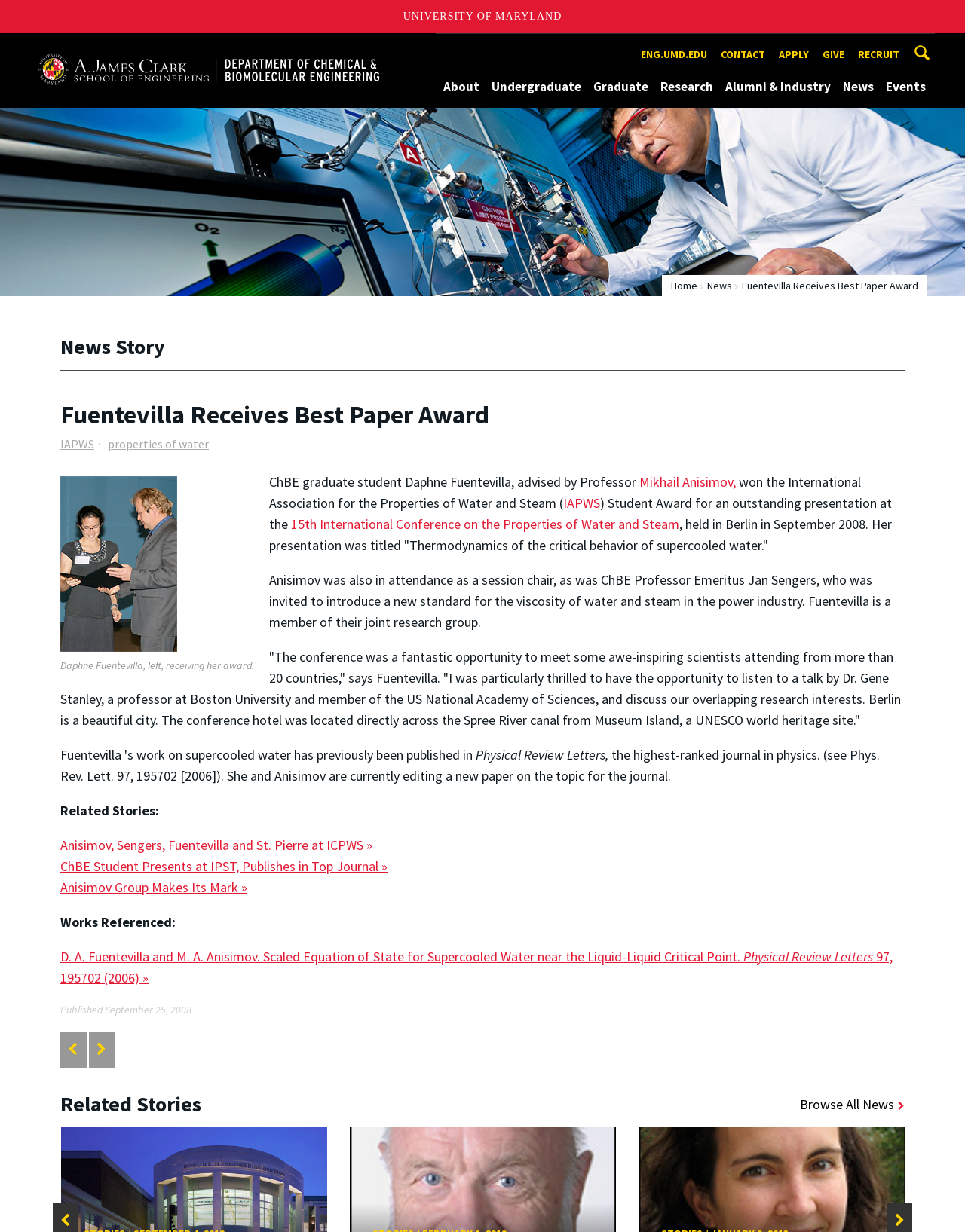Determine the bounding box coordinates for the region that must be clicked to execute the following instruction: "Browse all news".

[0.829, 0.89, 0.938, 0.904]